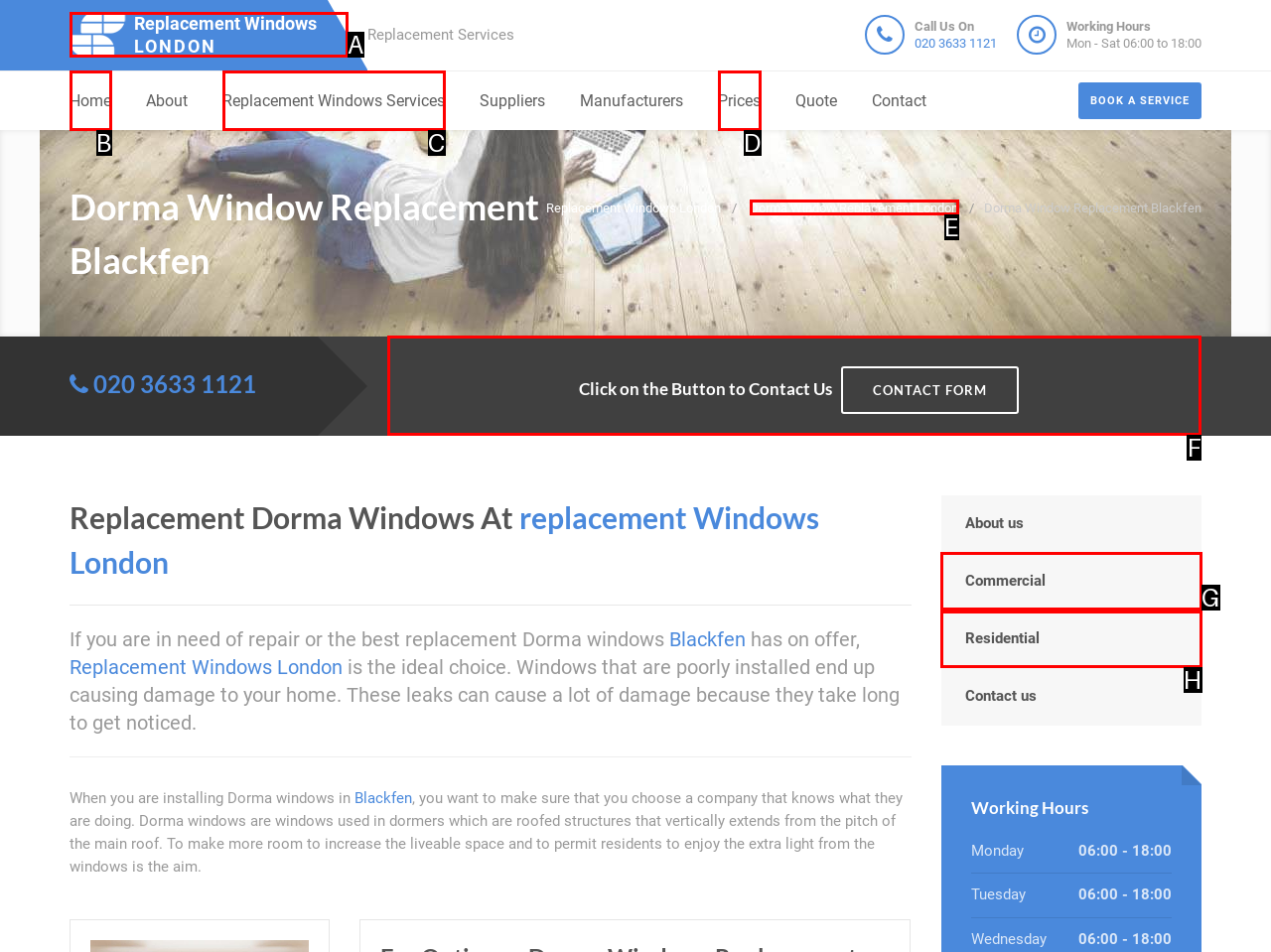Identify which HTML element to click to fulfill the following task: View jobs in USA. Provide your response using the letter of the correct choice.

None